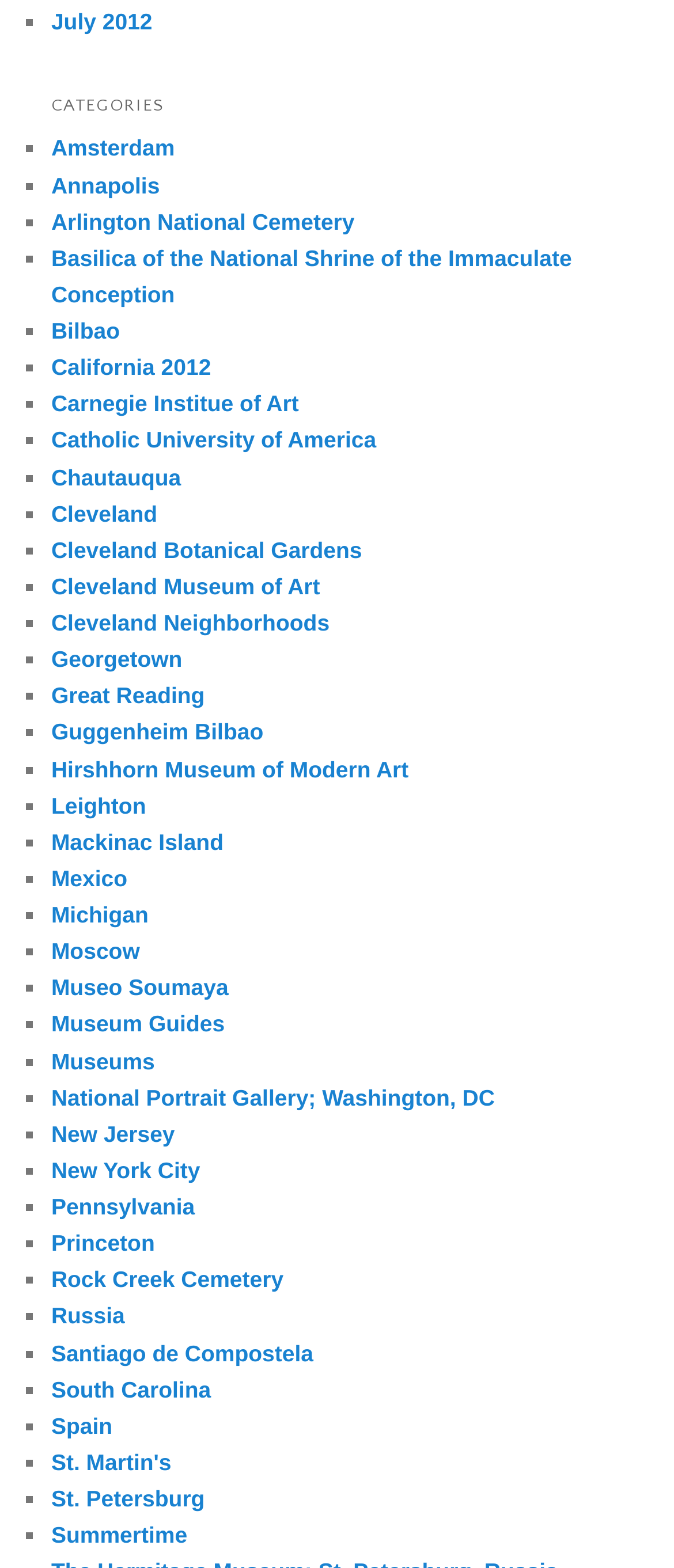Are there categories for cities?
Please ensure your answer is as detailed and informative as possible.

I noticed that there are categories for cities like 'Amsterdam', 'Annapolis', 'Bilbao', and many others, which suggests that the website organizes content by geographic location.